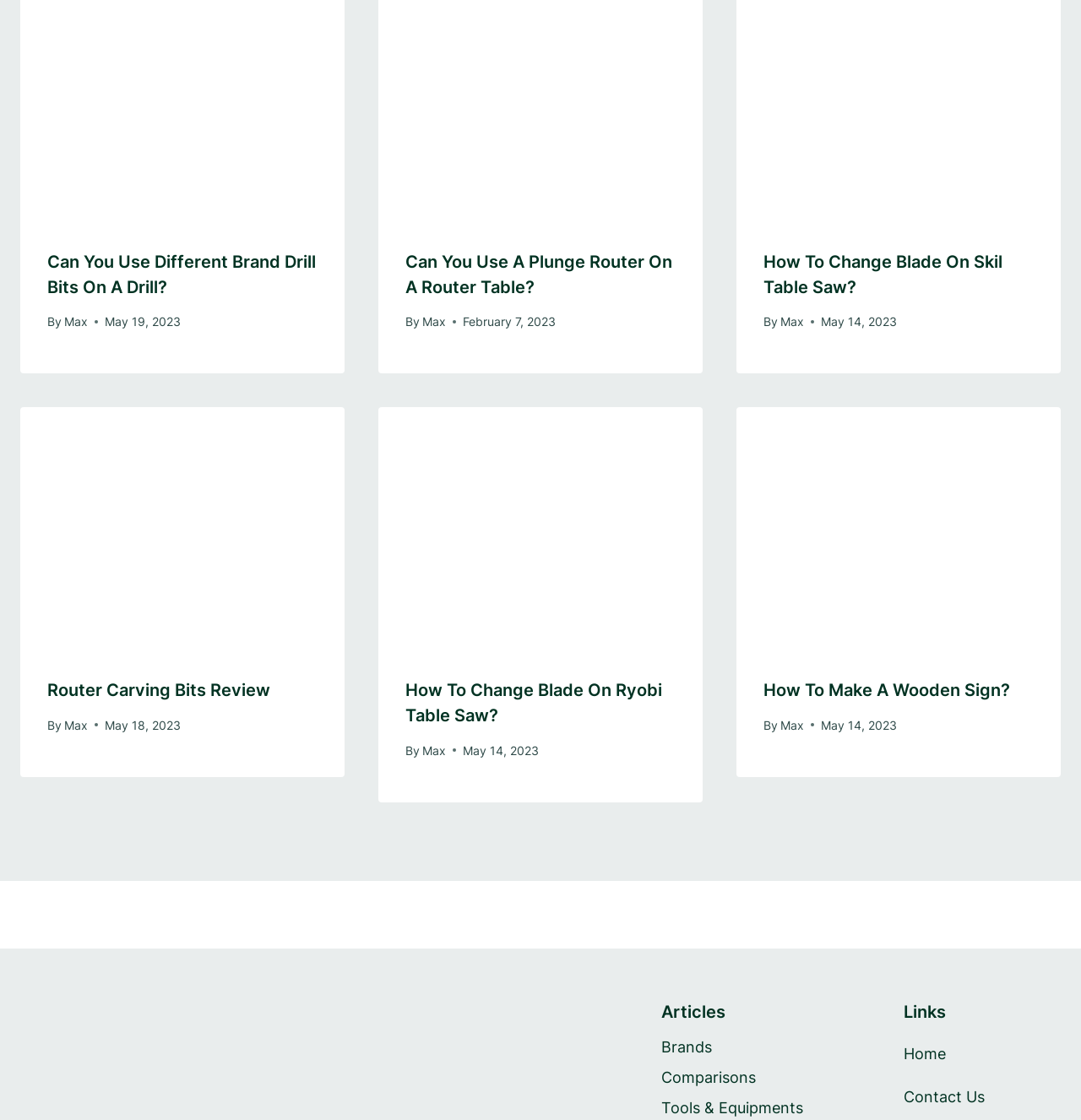Use a single word or phrase to answer the question: Who is the author of the articles on this webpage?

Max